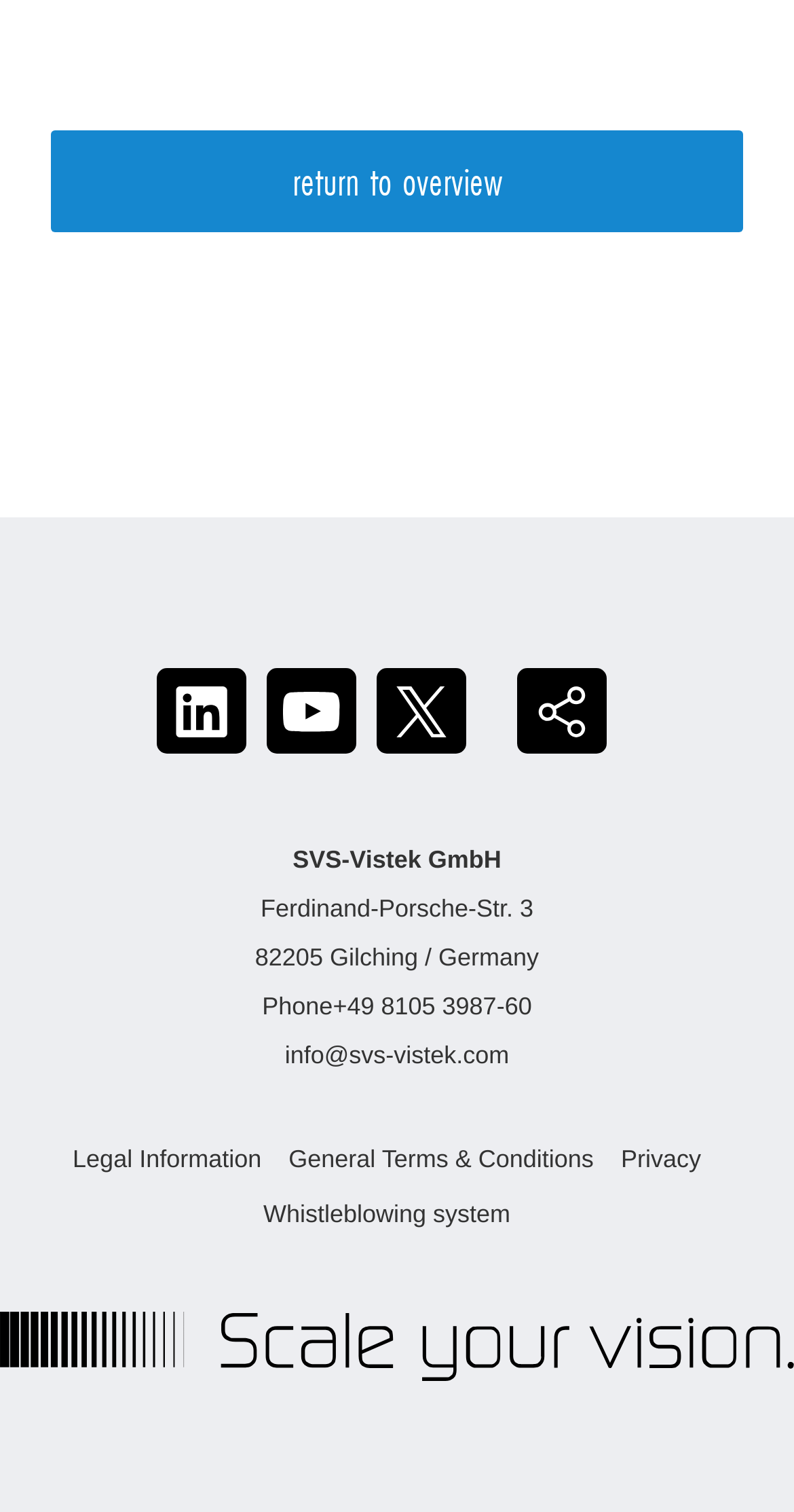What is the email address?
Give a one-word or short phrase answer based on the image.

info@svs-vistek.com